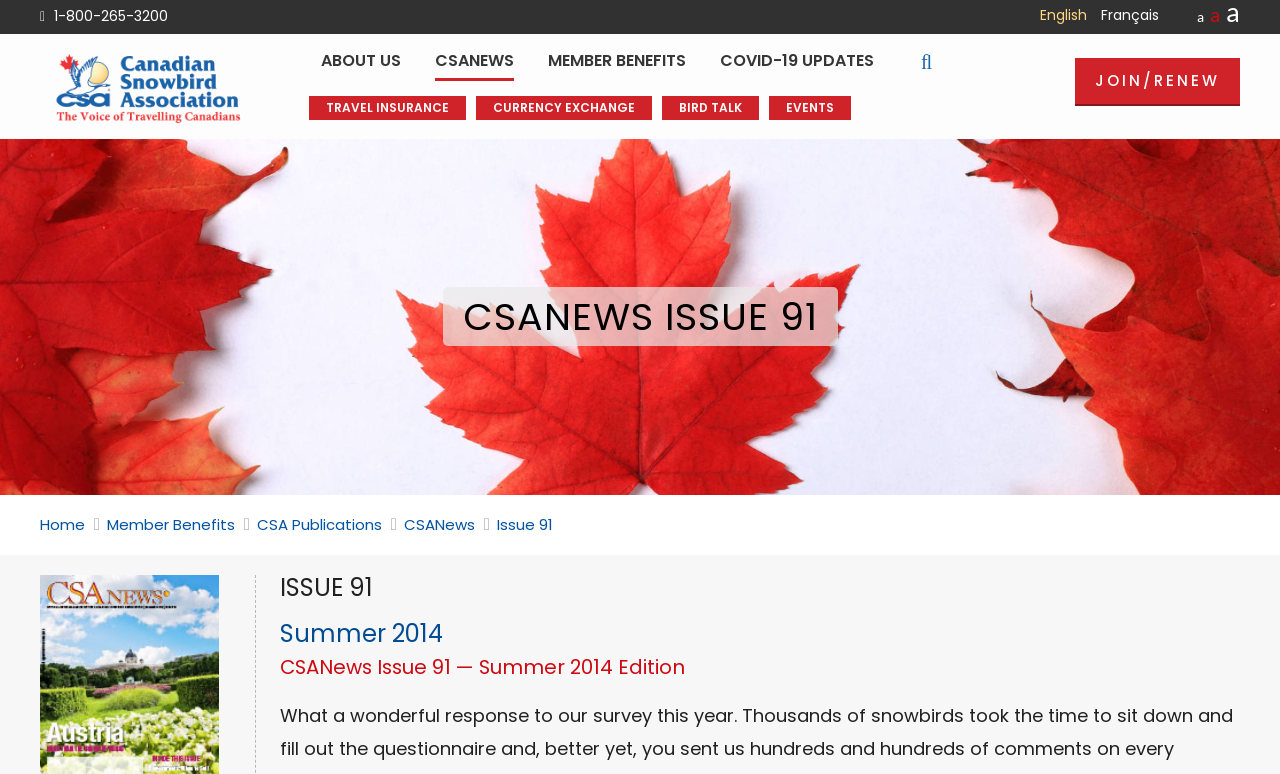Use a single word or phrase to respond to the question:
How many links are there in the footer section?

5